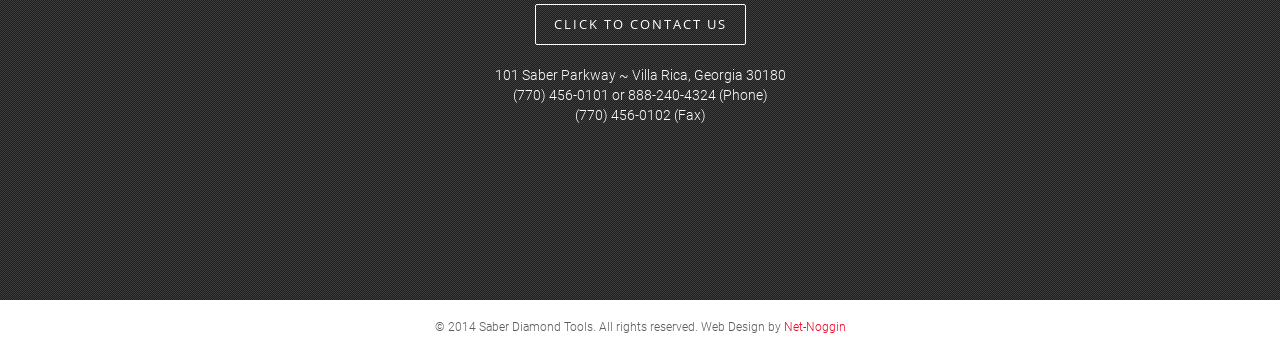What year is the copyright of Saber Diamond Tools?
Refer to the image and provide a concise answer in one word or phrase.

2014